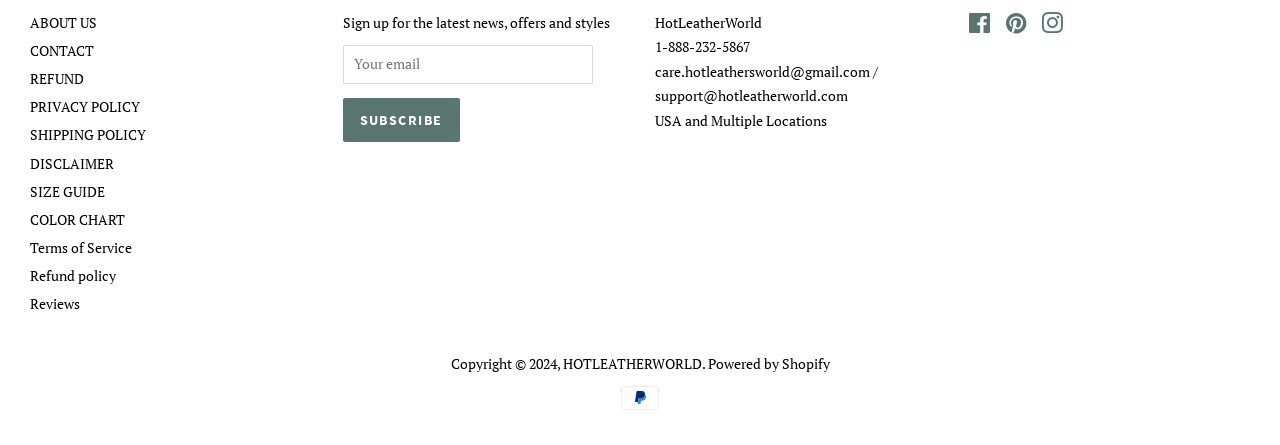What is the copyright year?
Answer the question based on the image using a single word or a brief phrase.

2024